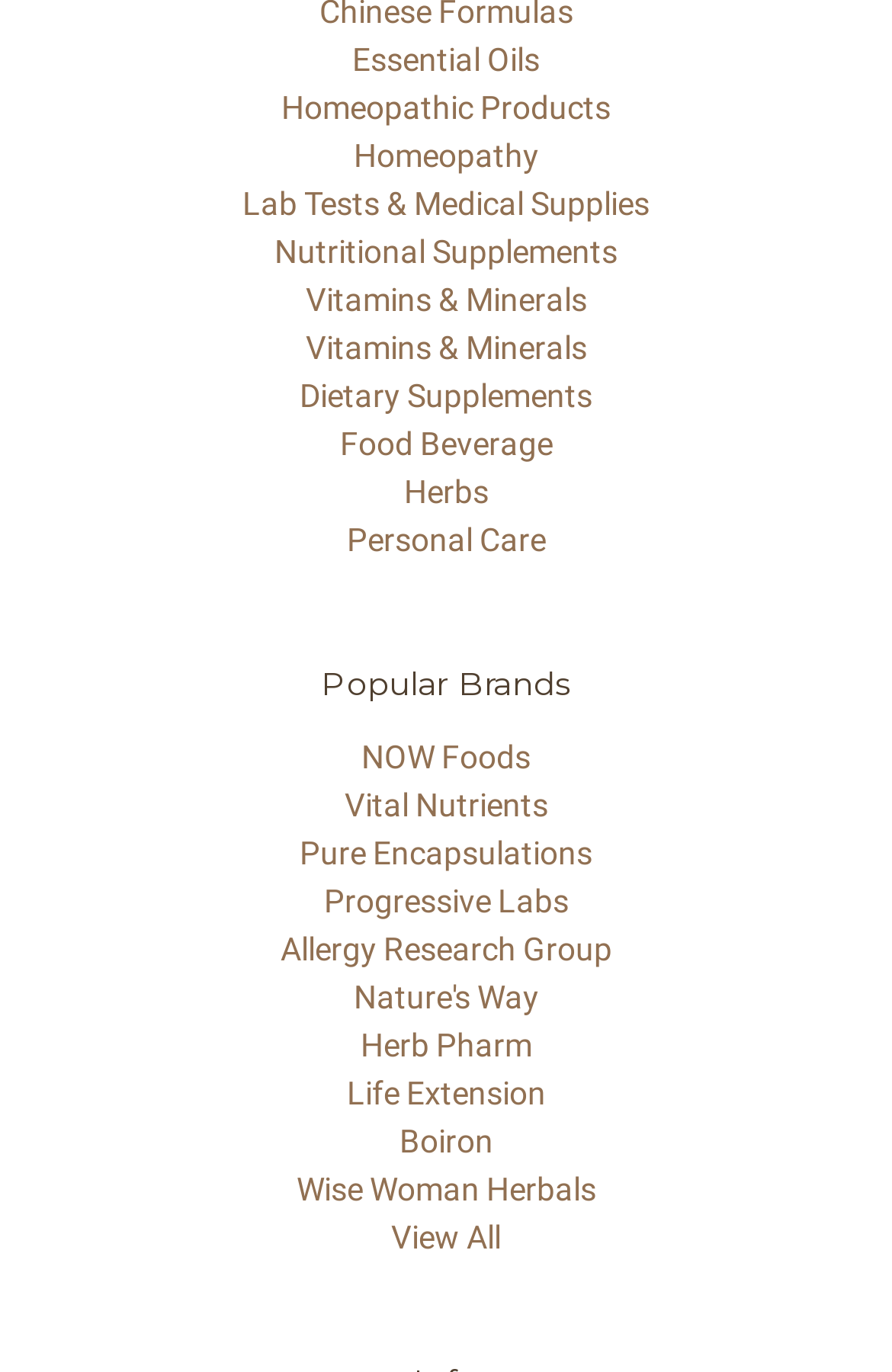Please identify the bounding box coordinates of the element that needs to be clicked to perform the following instruction: "Check out View All".

[0.438, 0.888, 0.562, 0.915]